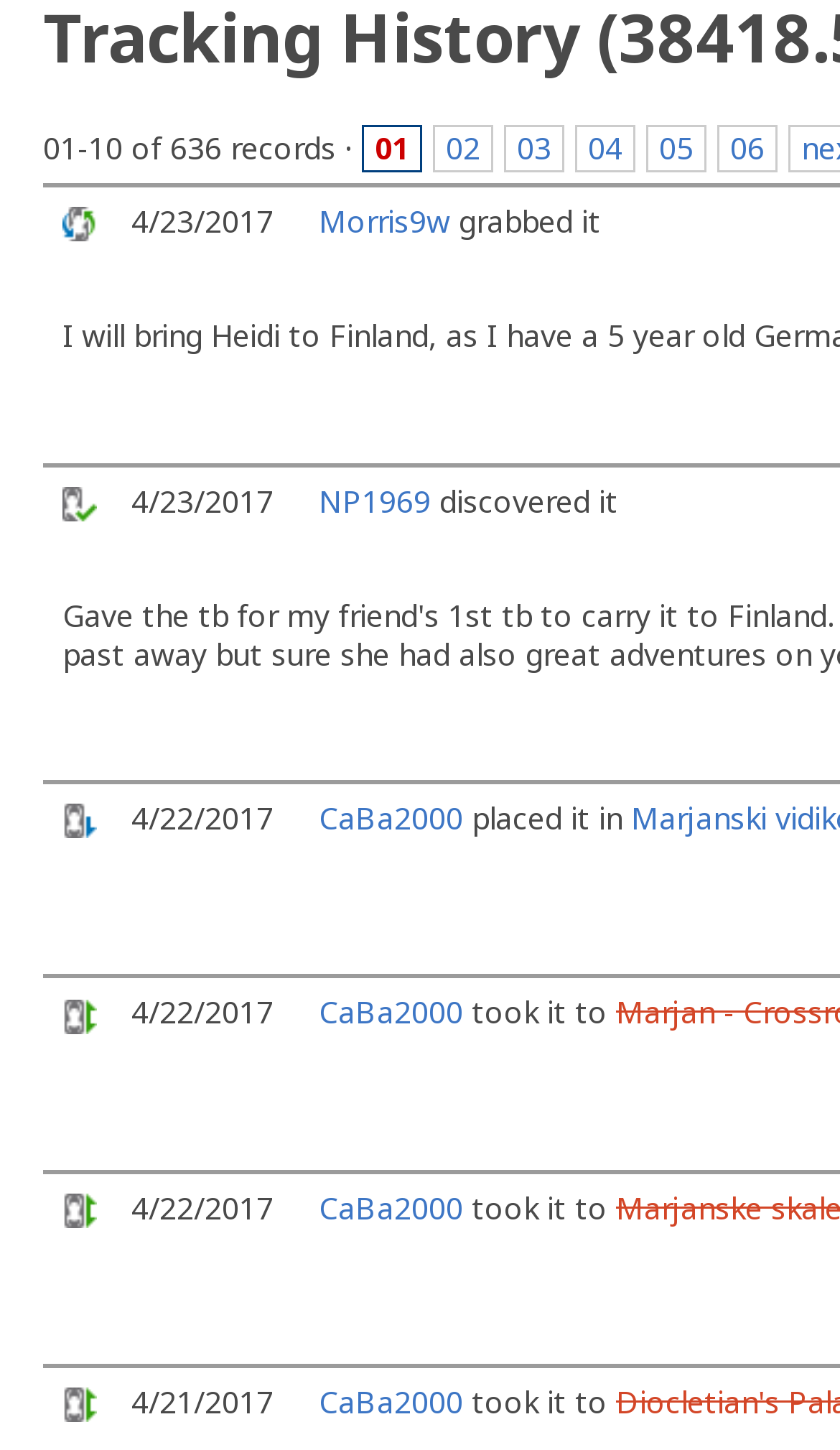Determine the bounding box coordinates of the clickable element to complete this instruction: "visit Morris9w's profile". Provide the coordinates in the format of four float numbers between 0 and 1, [left, top, right, bottom].

[0.379, 0.138, 0.536, 0.167]